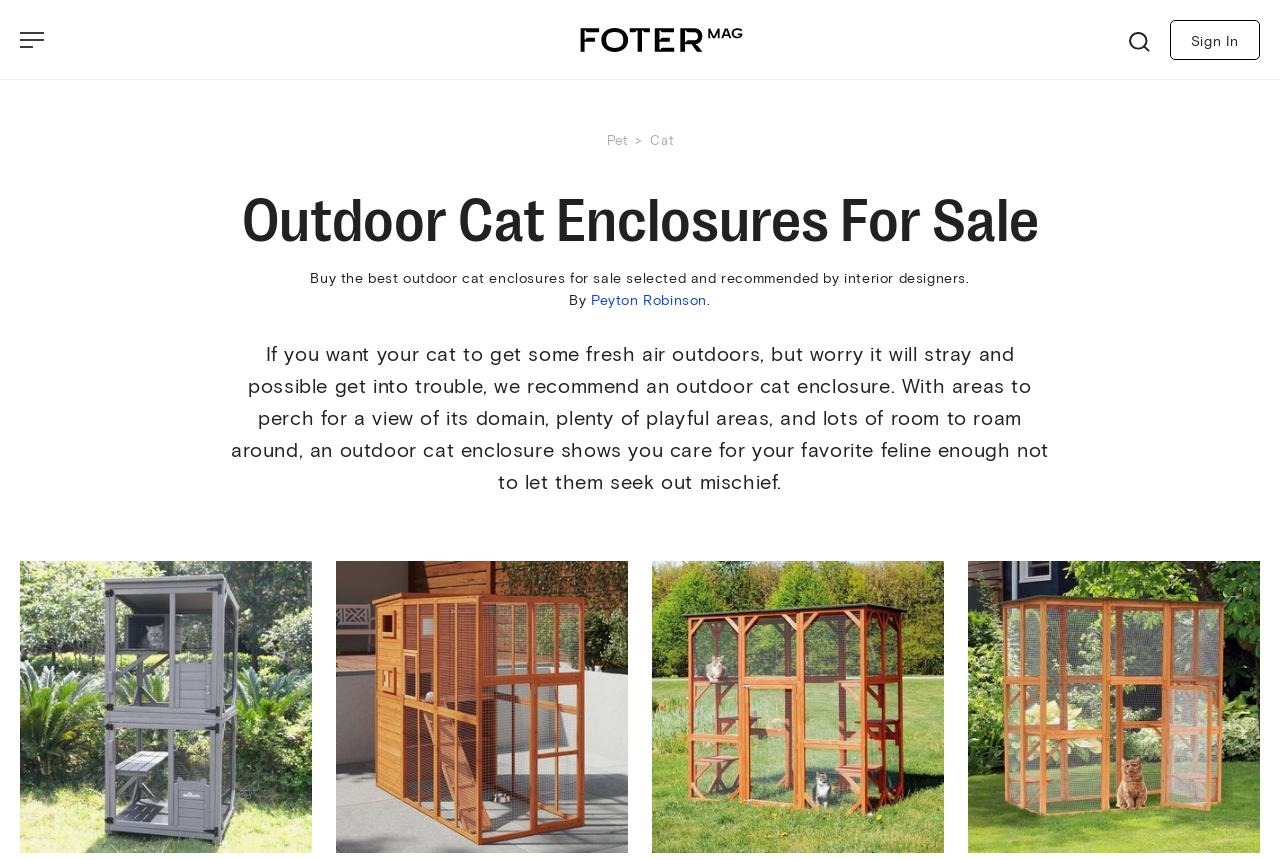Could you please study the image and provide a detailed answer to the question:
Who recommends the outdoor cat enclosures for sale?

The meta description and the static text on the webpage both mention that the outdoor cat enclosures for sale are 'selected and recommended by interior designers'.